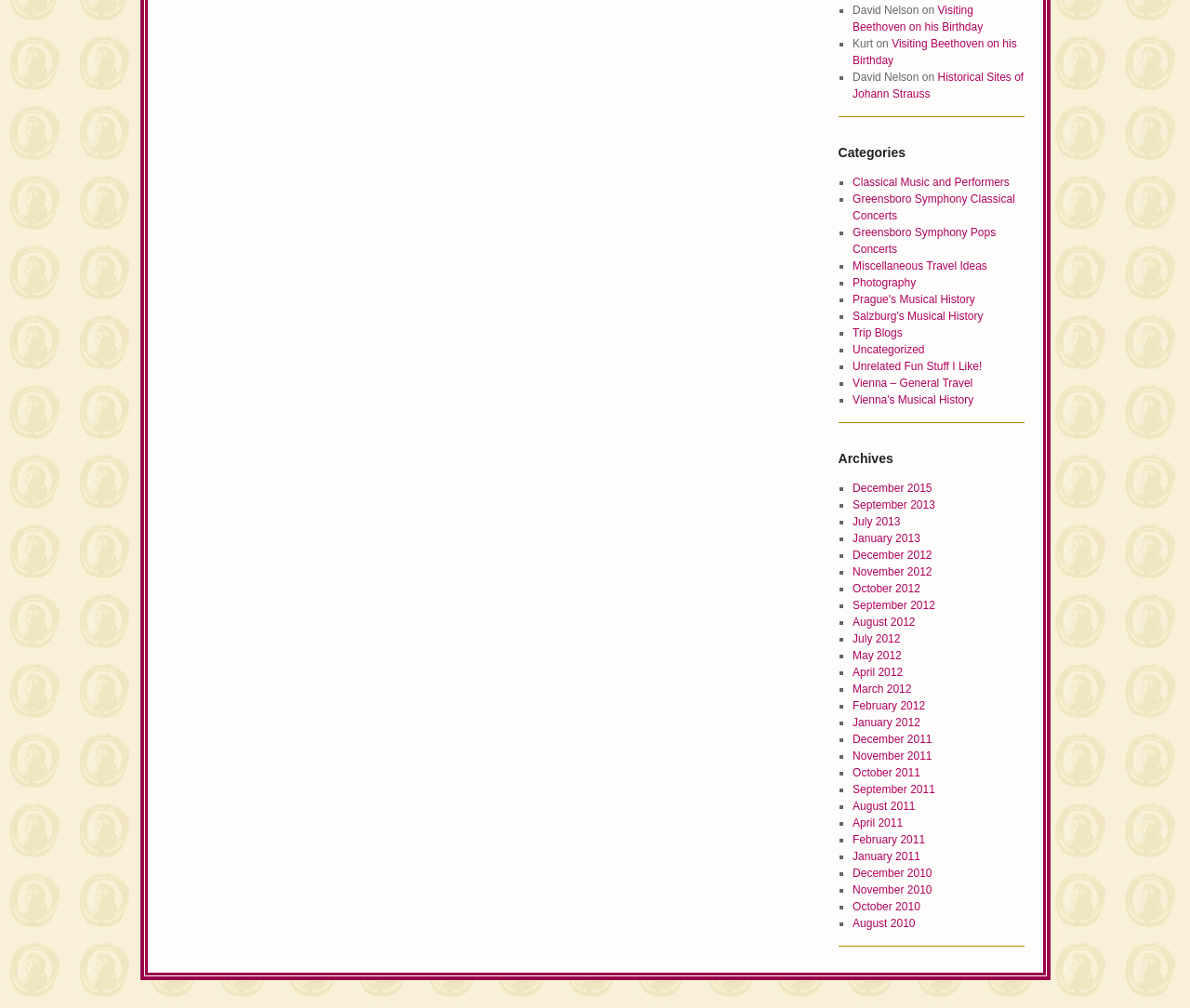What is the earliest month listed in the archives?
Refer to the image and answer the question using a single word or phrase.

April 2011